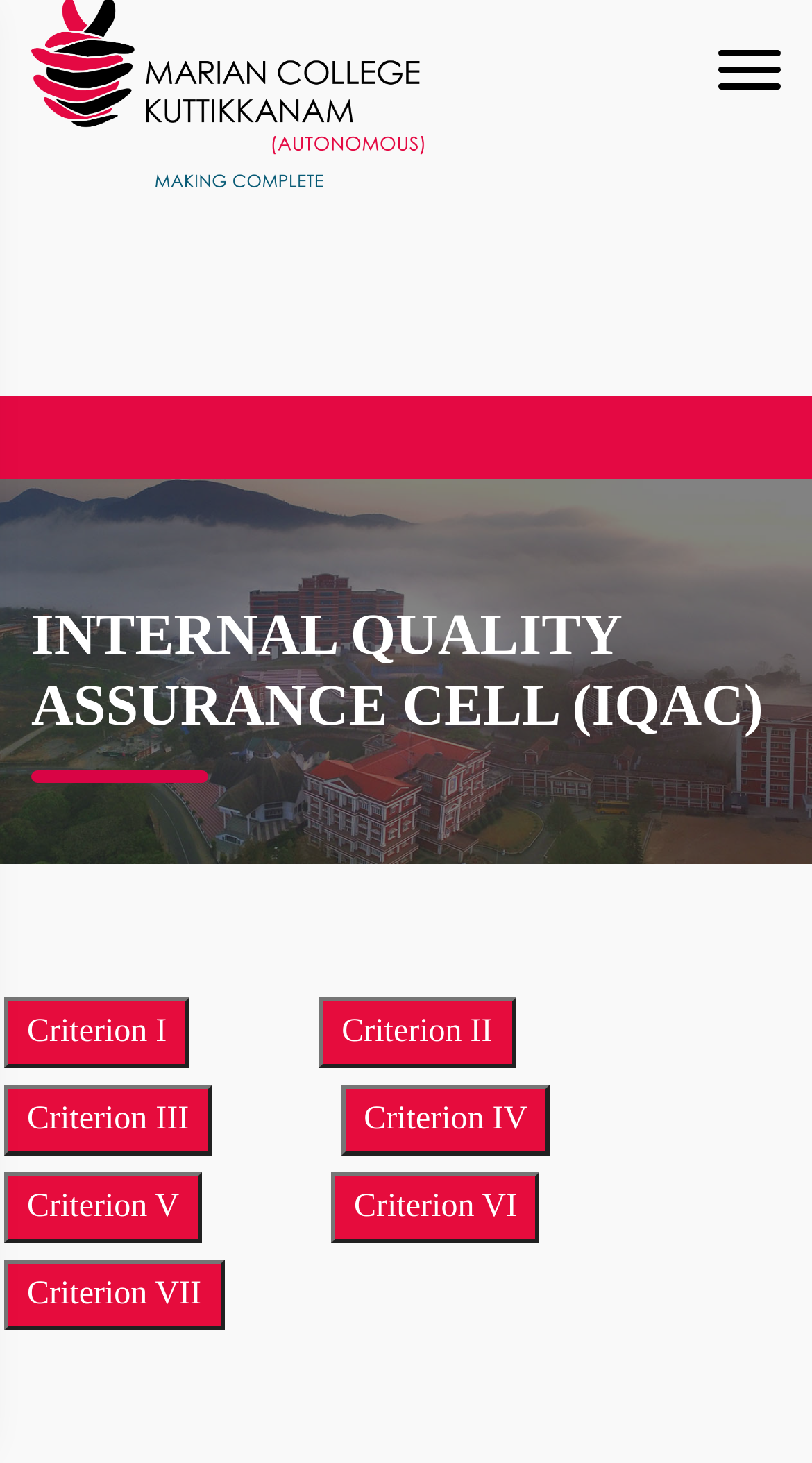Elaborate on the webpage's design and content in a detailed caption.

The webpage is about Marian College Kuttikkanam, an autonomous institution. At the top, there is a heading that reads "INTERNAL QUALITY ASSURANCE CELL (IQAC)". Below this heading, there is a table layout that spans the entire width of the page.

On the left side of the page, there are seven links, each labeled as "Criterion" followed by a Roman numeral from I to VII. These links are accompanied by corresponding buttons with the same labels, positioned to the right of each link. The links and buttons are arranged vertically, with Criterion I at the top and Criterion VII at the bottom. The buttons are relatively small, taking up about half the width of the links.

The links and buttons are evenly spaced, with a consistent gap between each pair. The entire section takes up about two-thirds of the page's height, with the top section dedicated to the heading and the table layout.